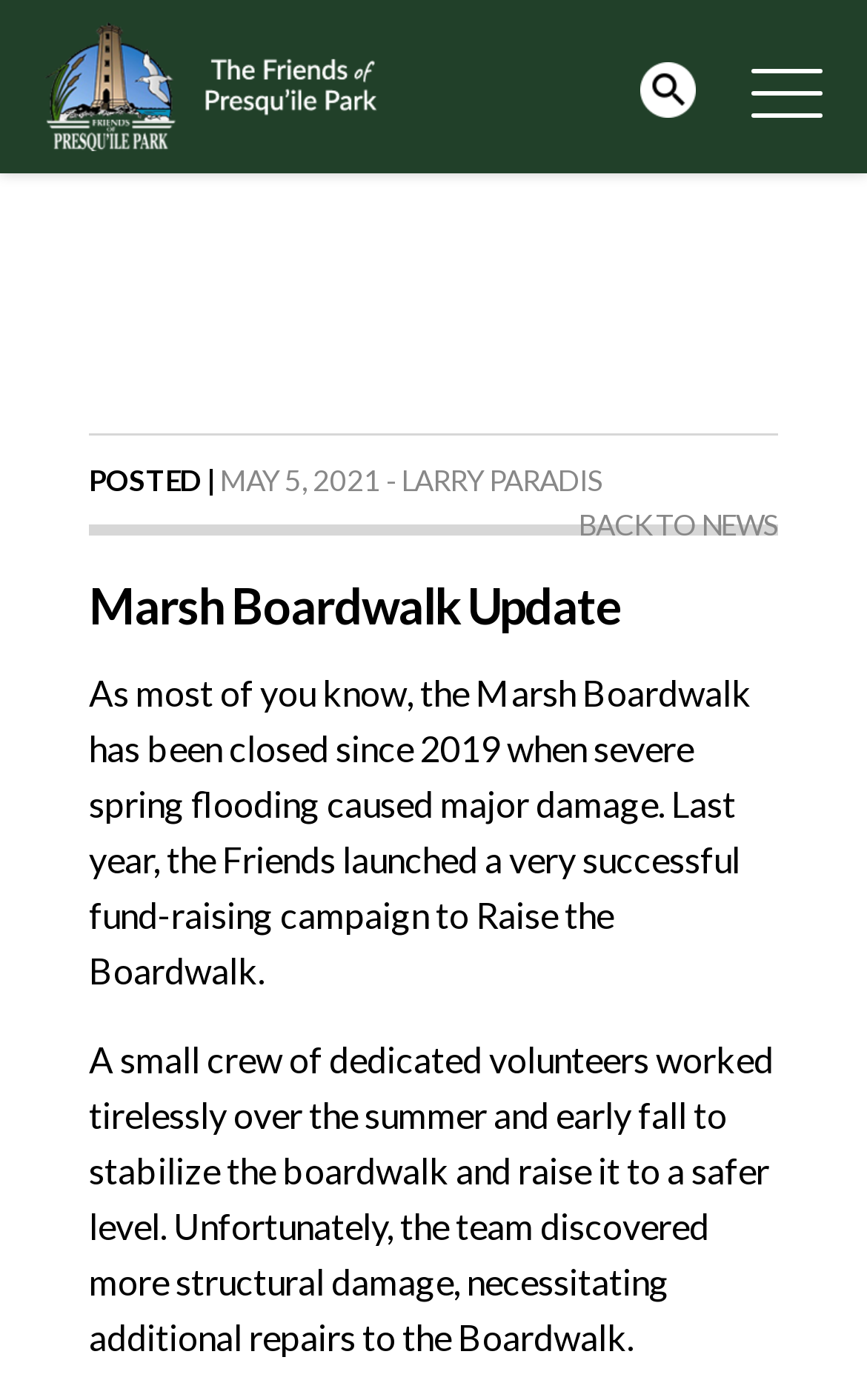Please determine the bounding box coordinates, formatted as (top-left x, top-left y, bottom-right x, bottom-right y), with all values as floating point numbers between 0 and 1. Identify the bounding box of the region described as: title="The Friends of Presqu'ile Park"

[0.051, 0.016, 0.436, 0.107]